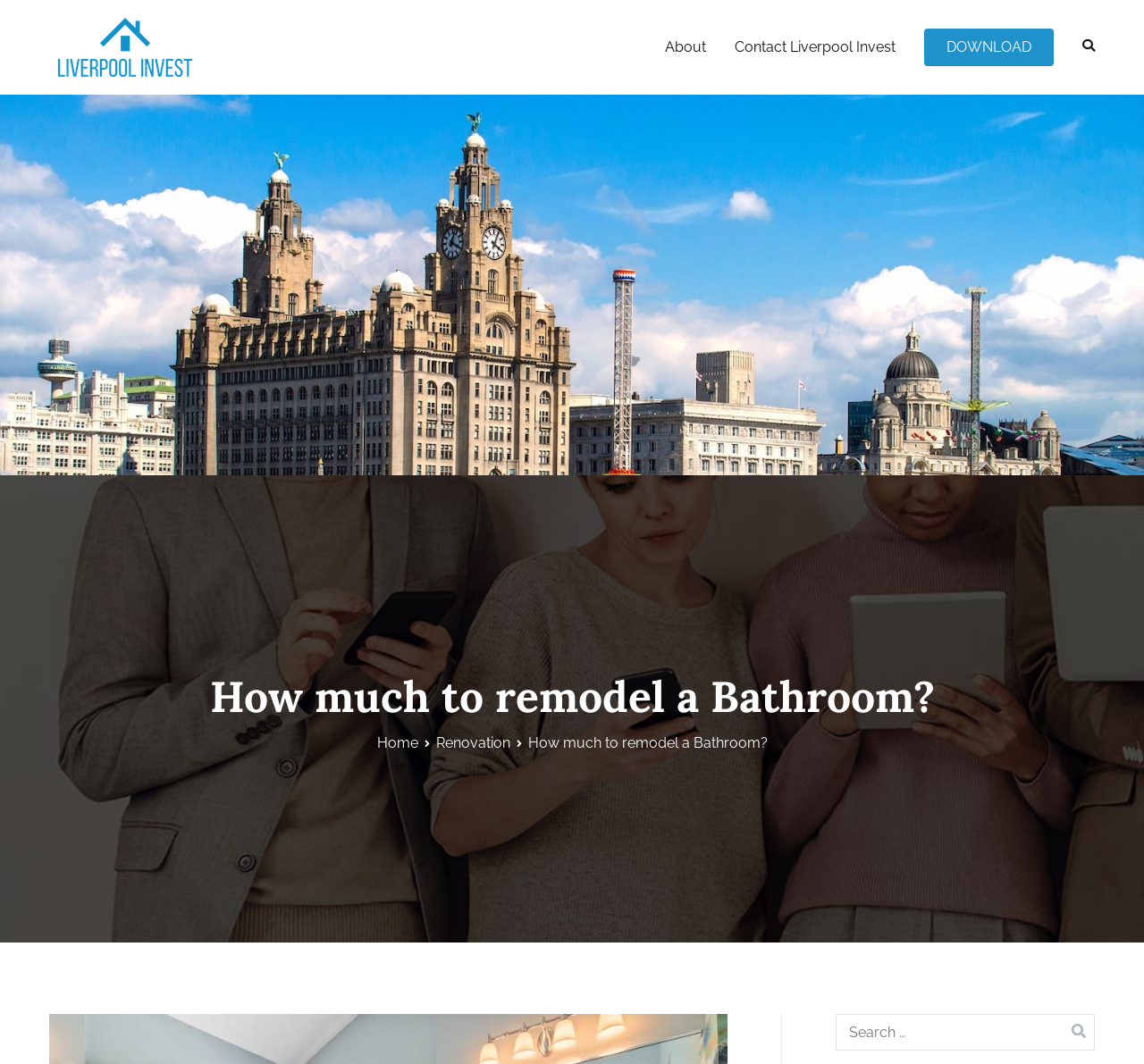Please locate the clickable area by providing the bounding box coordinates to follow this instruction: "Go to Contact Liverpool Invest page".

[0.642, 0.034, 0.783, 0.055]